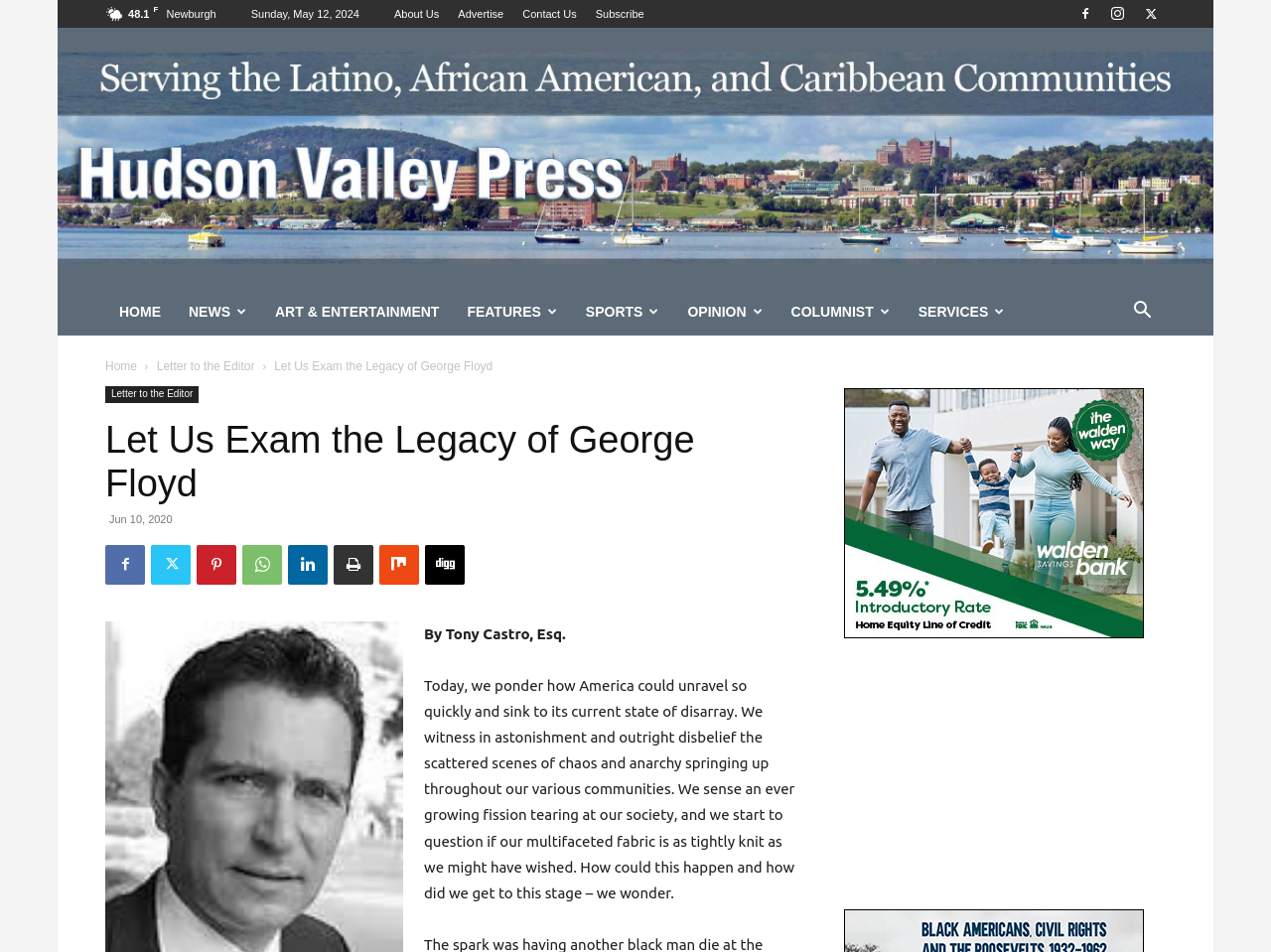What is the date of the article?
Please give a detailed and thorough answer to the question, covering all relevant points.

I found the date of the article by looking at the time element within the header section, which contains the text 'Jun 10, 2020'.